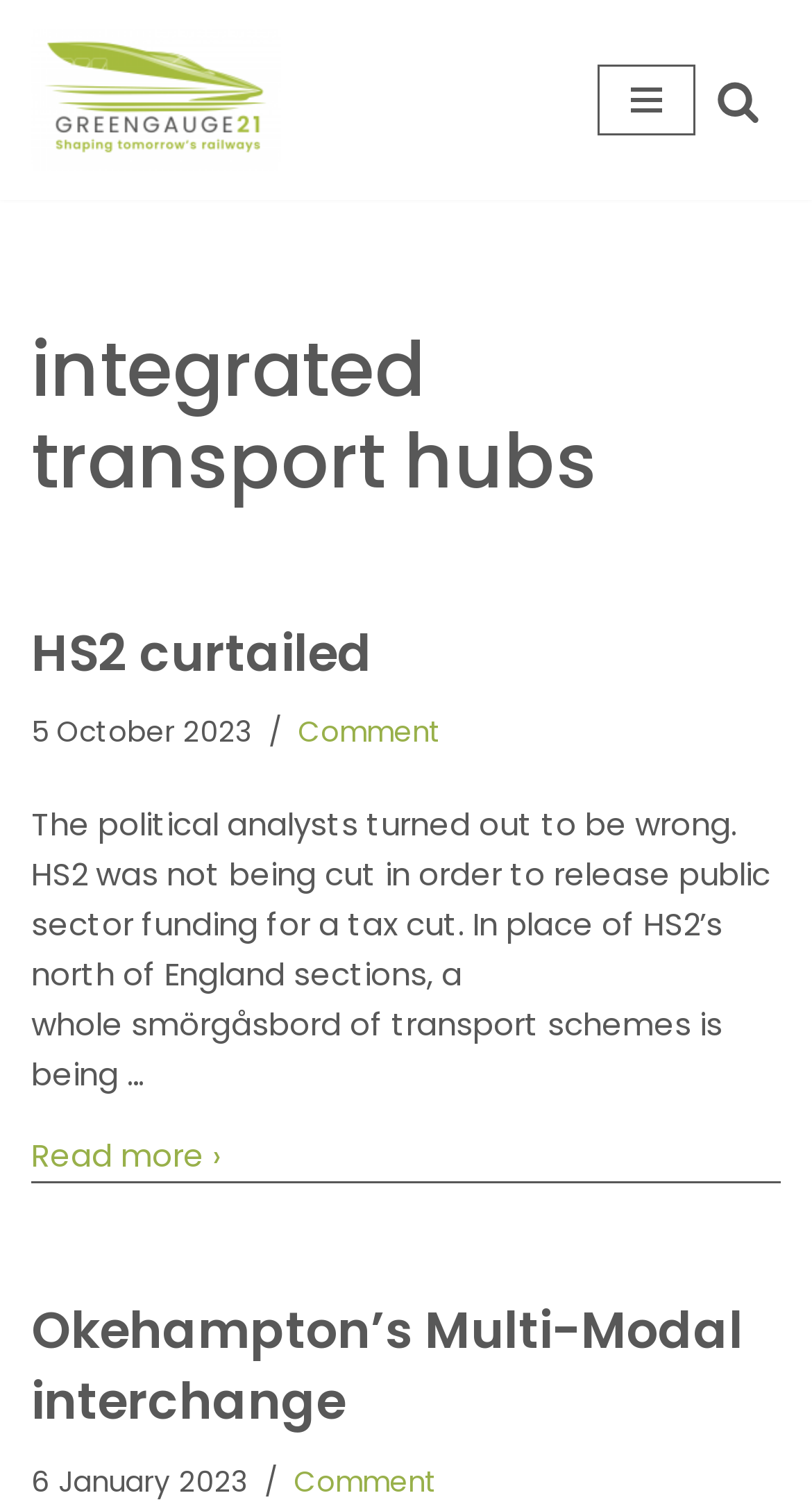What is the date of the latest article?
Refer to the image and provide a concise answer in one word or phrase.

5 October 2023